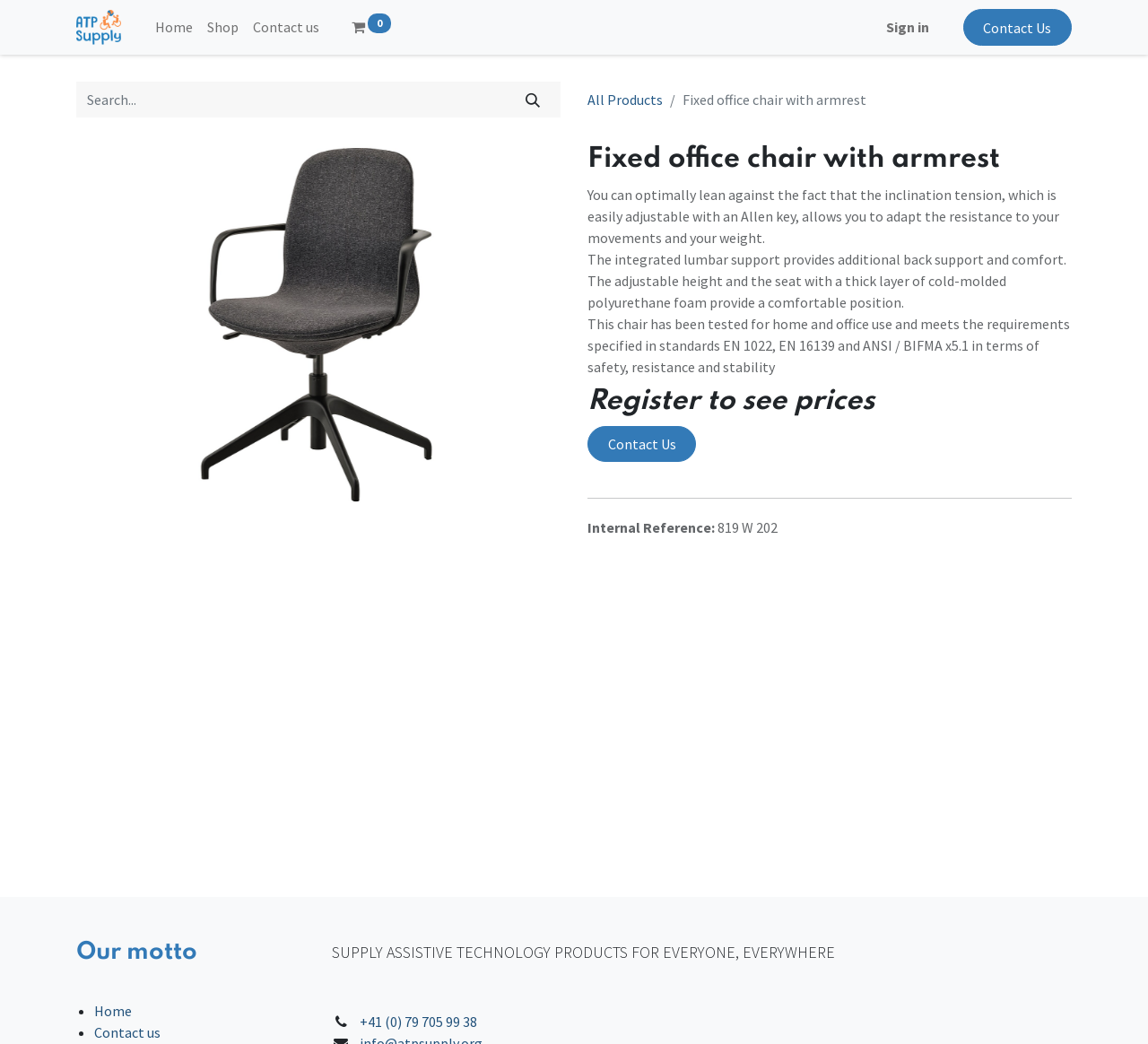Specify the bounding box coordinates of the element's region that should be clicked to achieve the following instruction: "Click the logo of ATP Supply". The bounding box coordinates consist of four float numbers between 0 and 1, in the format [left, top, right, bottom].

[0.066, 0.009, 0.105, 0.043]